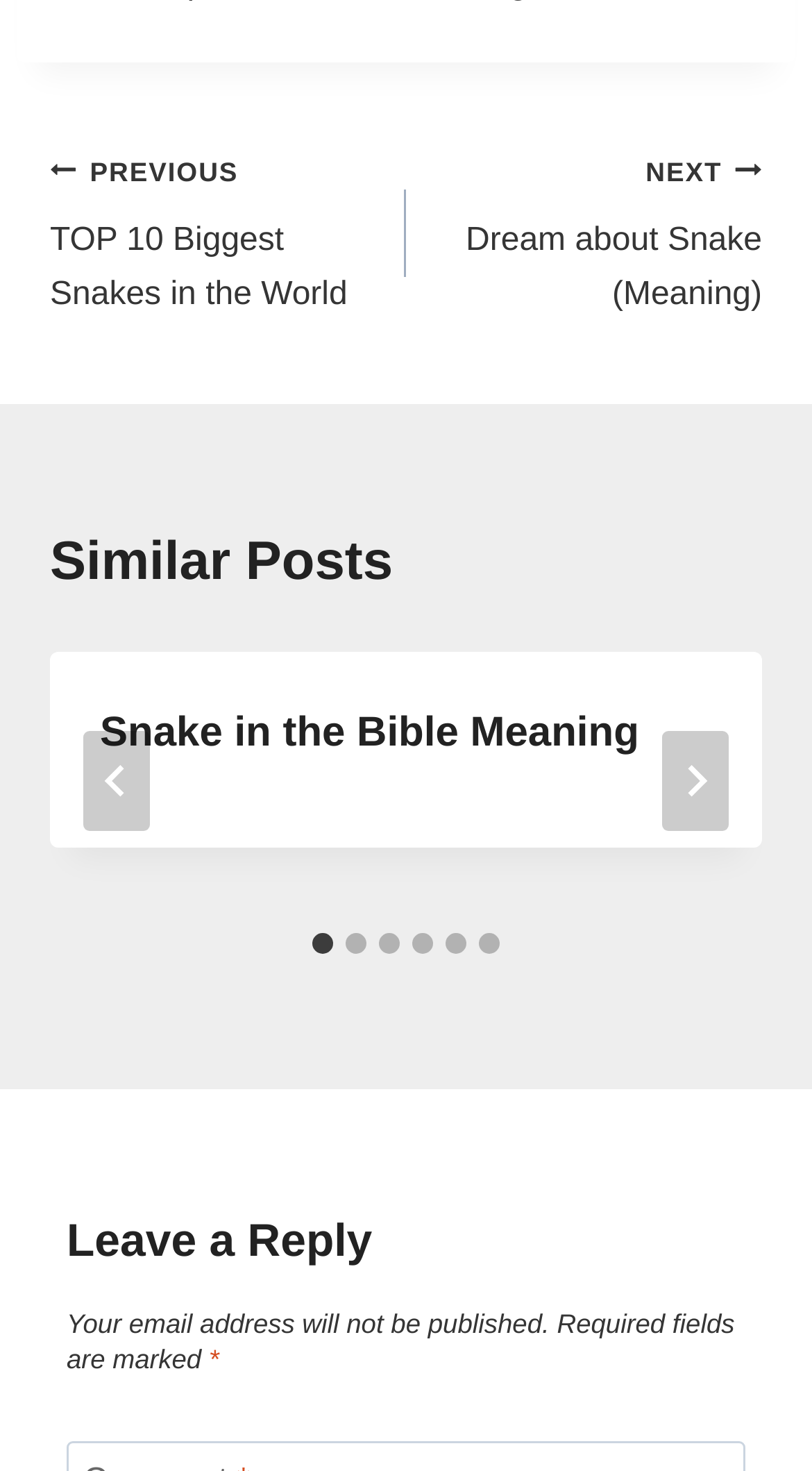What is the role of the button with the text 'Go to last slide'?
Please provide a single word or phrase answer based on the image.

To navigate to the last slide